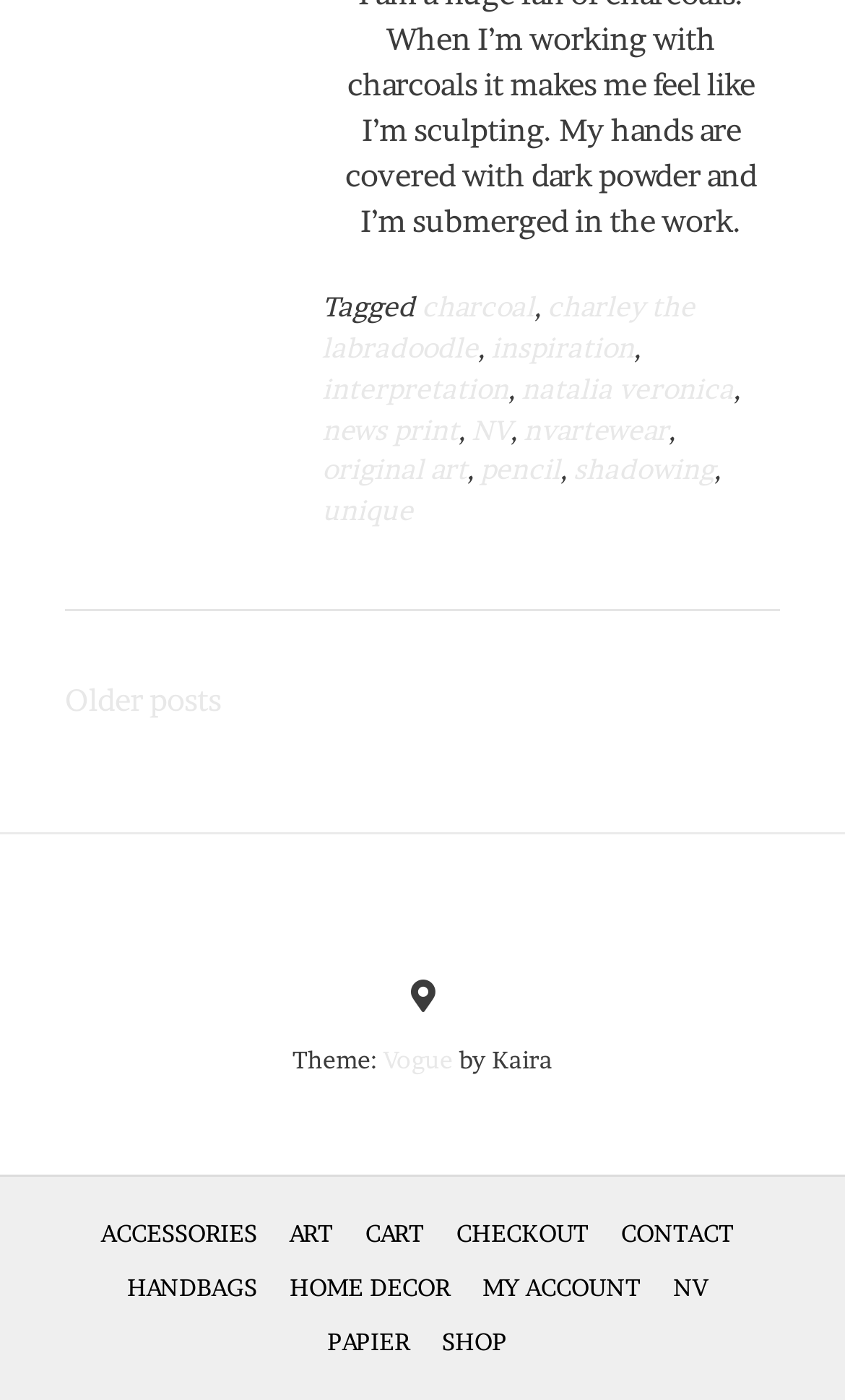Answer the question with a single word or phrase: 
What categories are available in the bottom section?

ACCESSORIES, ART, CART, etc.